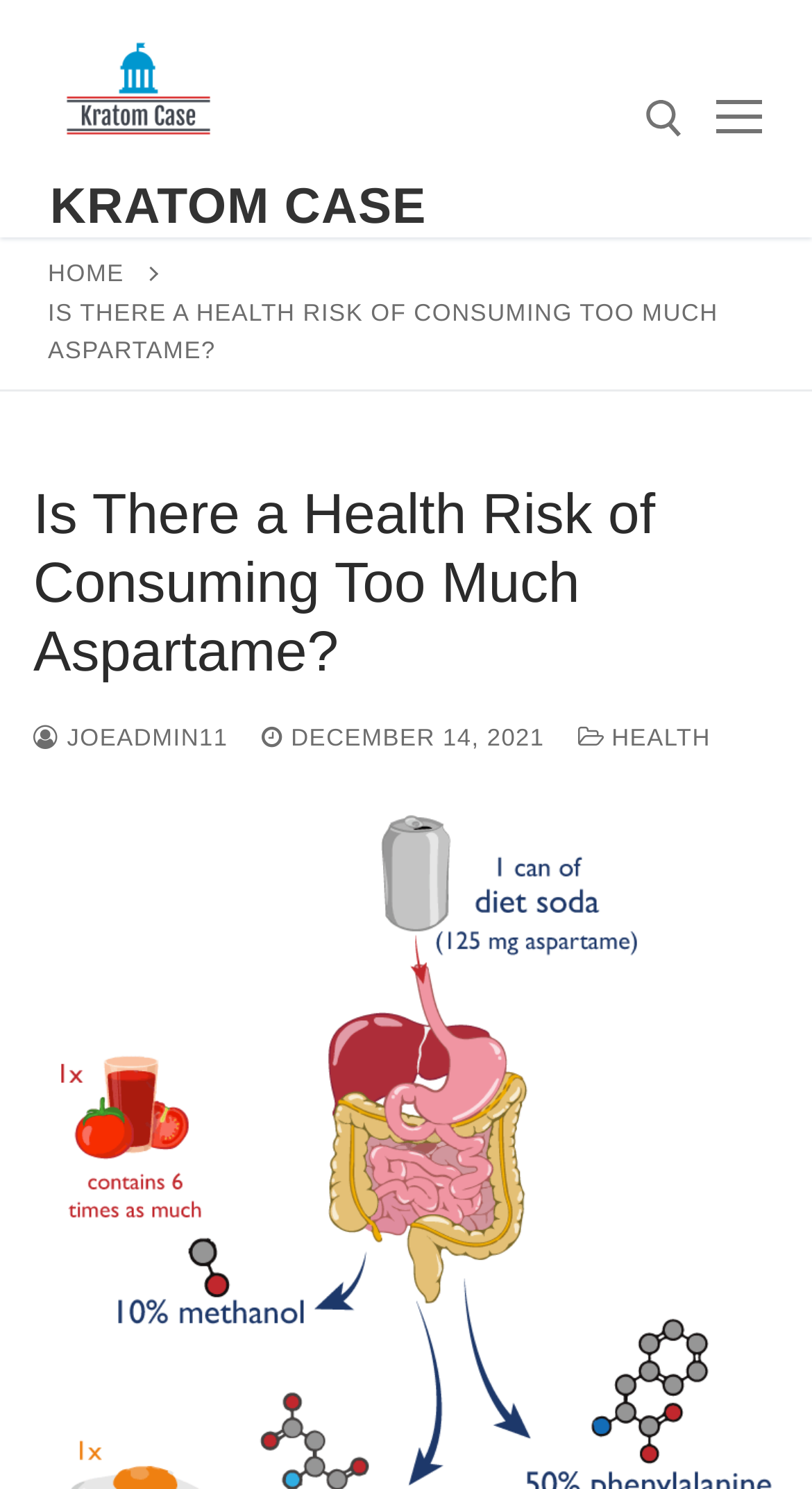Identify the bounding box coordinates of the section that should be clicked to achieve the task described: "go to HOME page".

[0.059, 0.176, 0.153, 0.193]